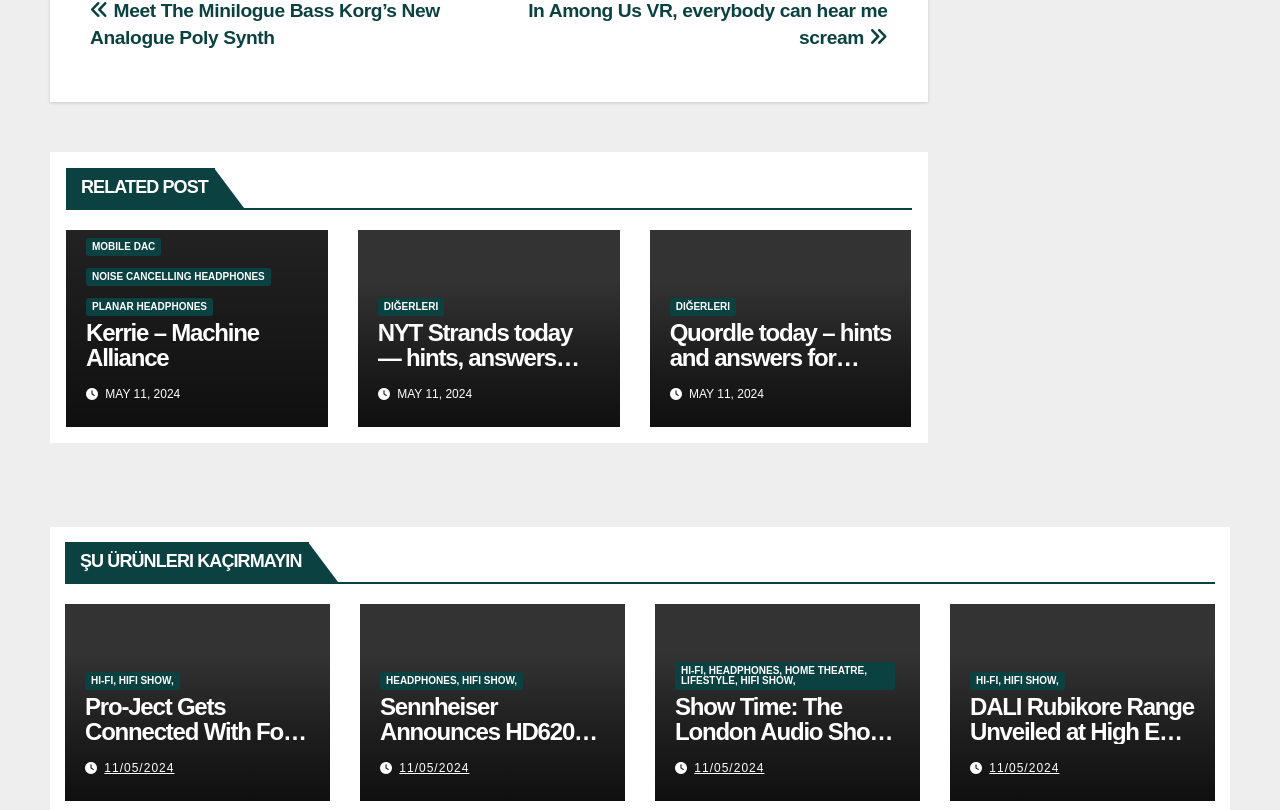Provide a single word or phrase answer to the question: 
How many headings are there on this webpage?

7